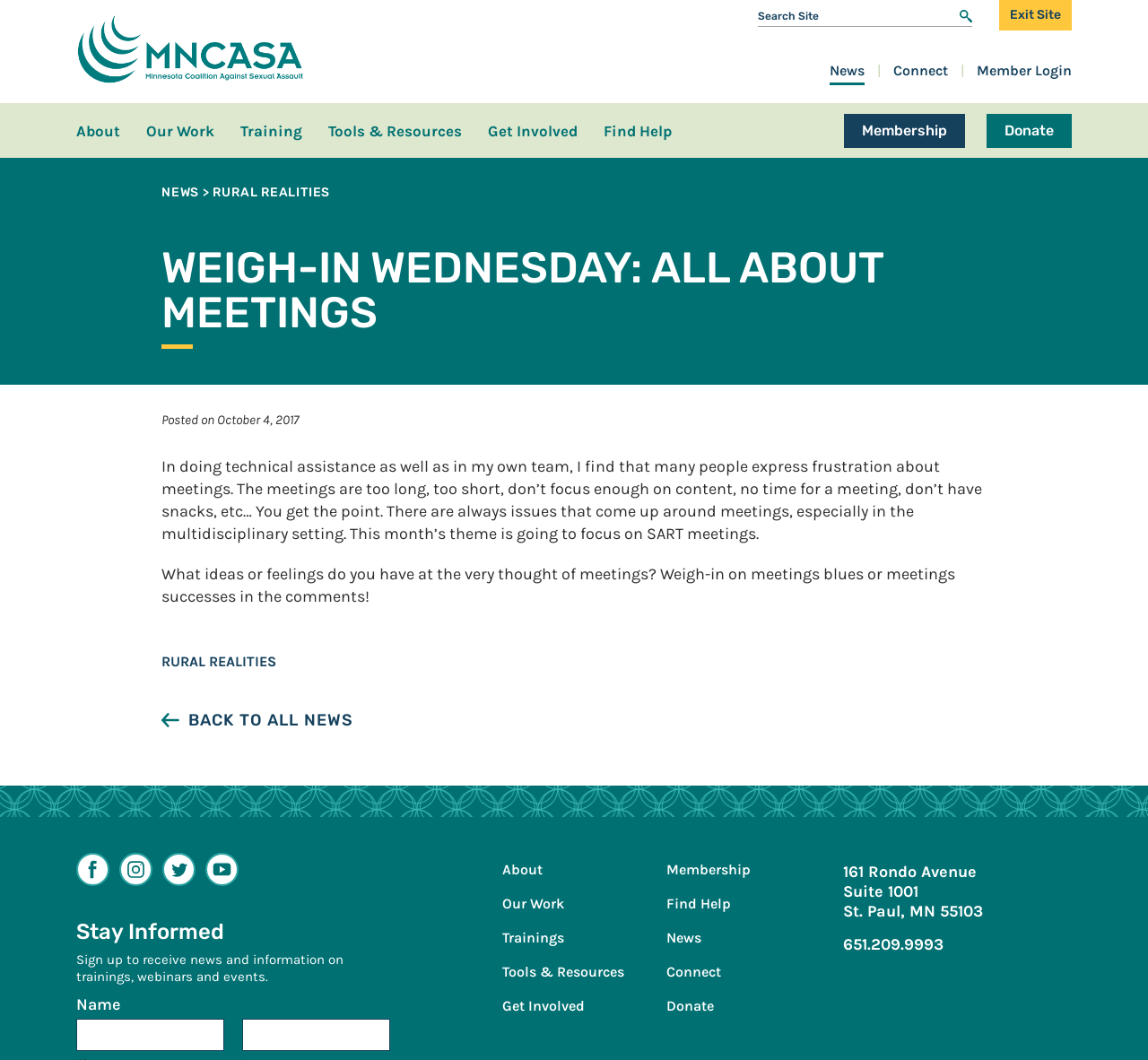Kindly determine the bounding box coordinates for the clickable area to achieve the given instruction: "Click on 'Home'".

None